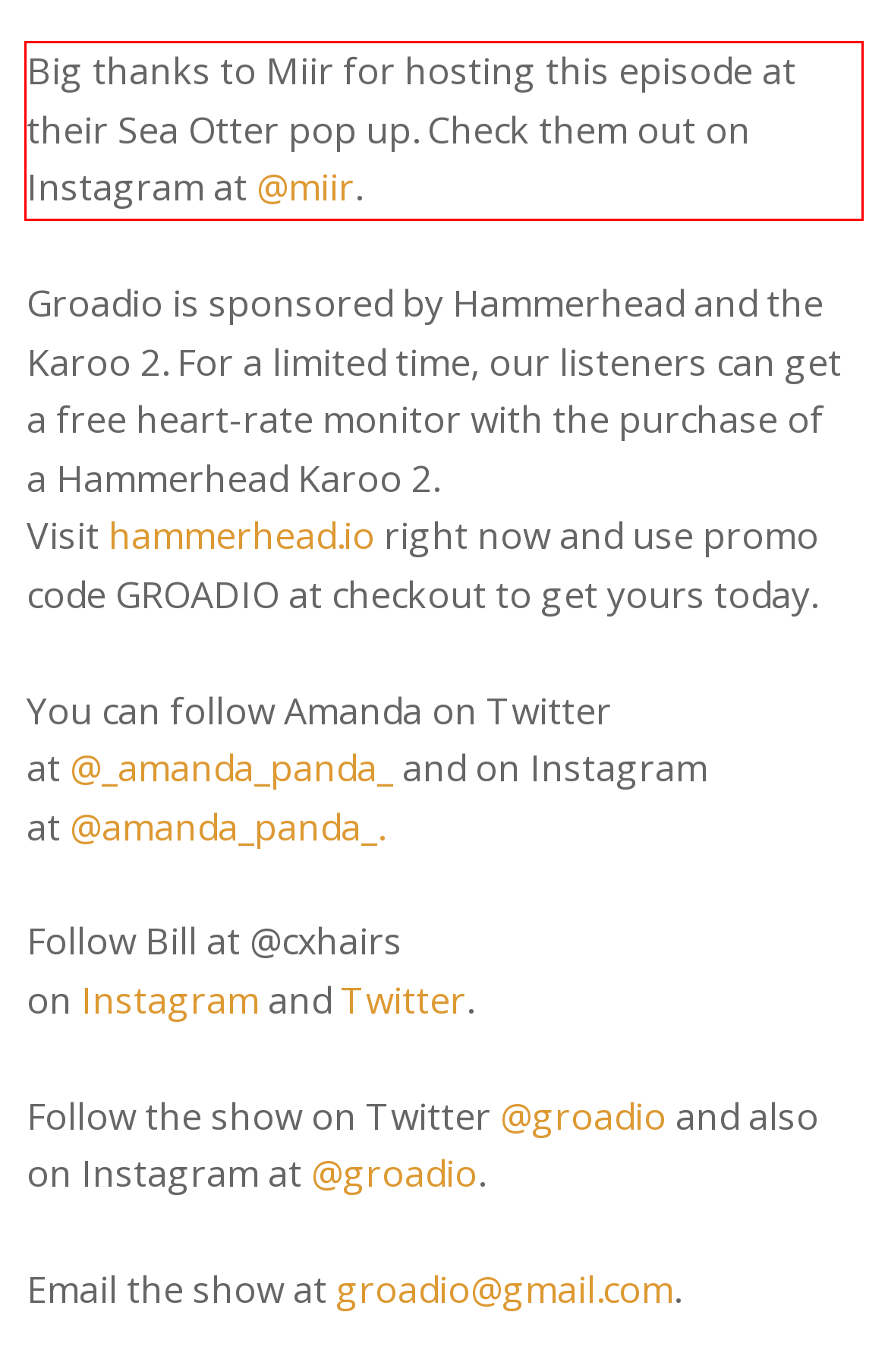Analyze the screenshot of the webpage that features a red bounding box and recognize the text content enclosed within this red bounding box.

Big thanks to Miir for hosting this episode at their Sea Otter pop up. Check them out on Instagram at @miir.